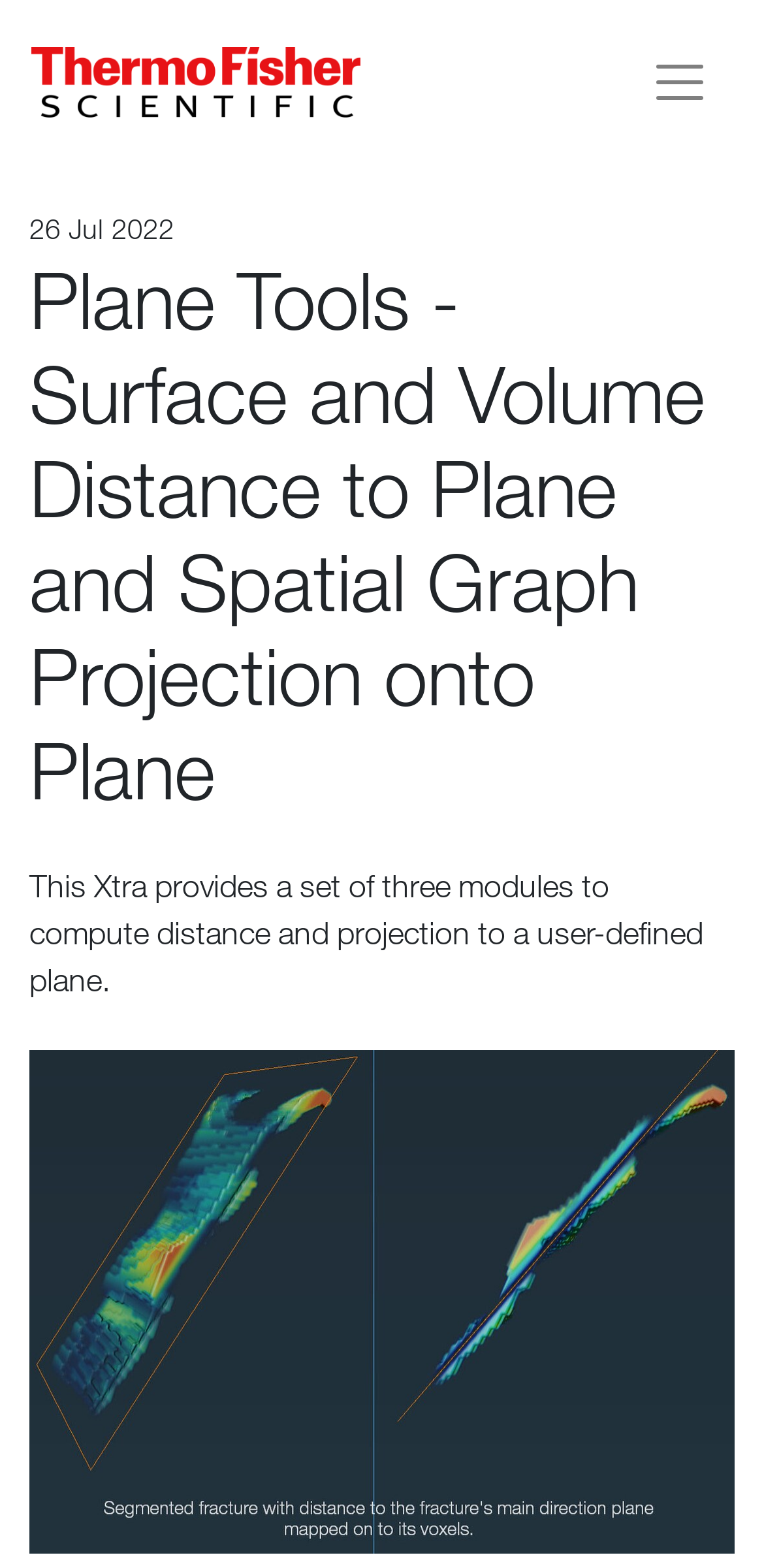Bounding box coordinates are specified in the format (top-left x, top-left y, bottom-right x, bottom-right y). All values are floating point numbers bounded between 0 and 1. Please provide the bounding box coordinate of the region this sentence describes: alt="ThermoFisher Scientific"

[0.041, 0.01, 0.471, 0.095]